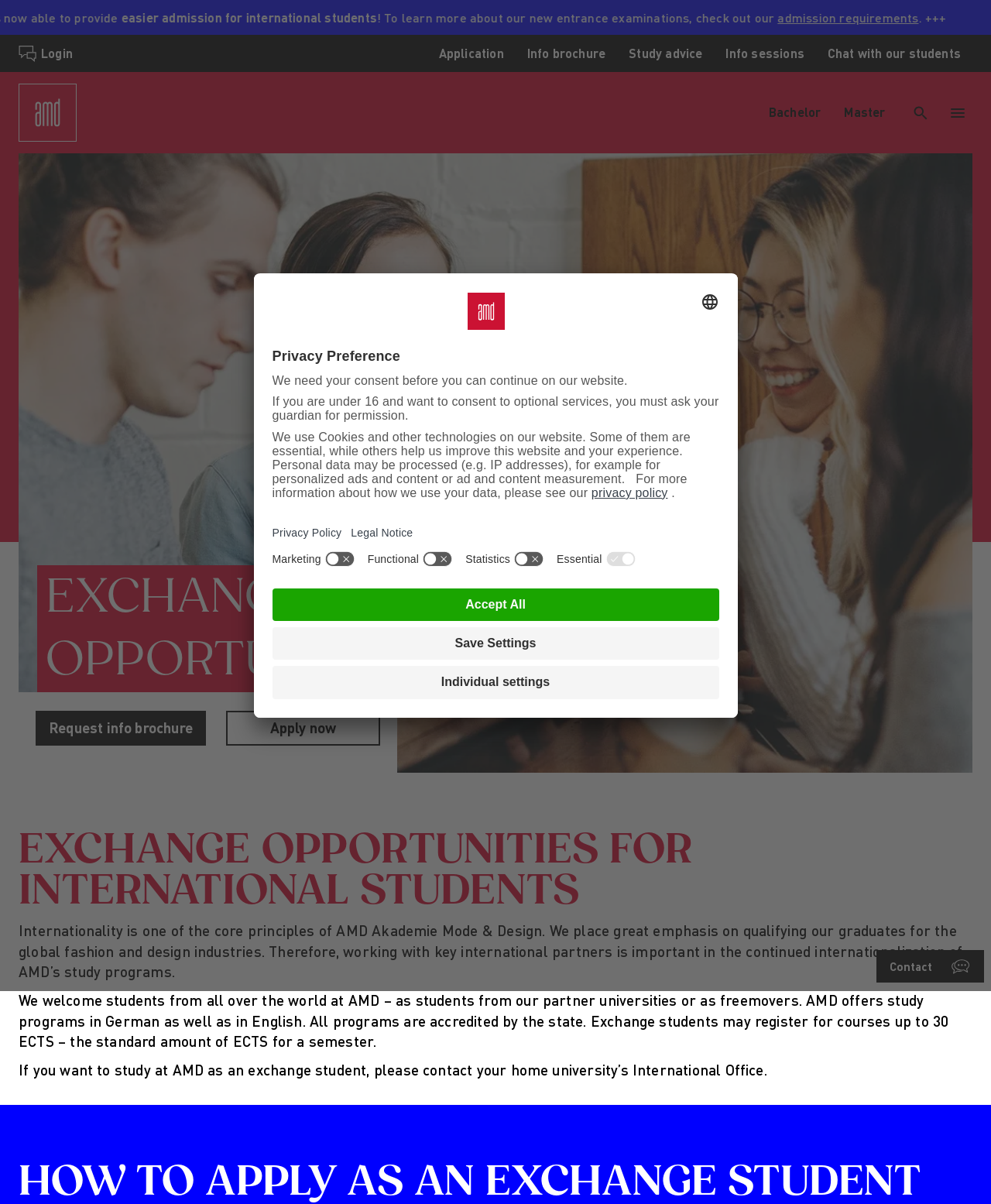Give a full account of the webpage's elements and their arrangement.

This webpage is about exchange opportunities at AMD Akademie Mode & Design in Germany. At the top, there are several links, including "Login", "Application", "Info brochure", "Study advice", "Info sessions", and "Chat with our students", which are aligned horizontally. Below these links, there is a search button and an "Open menu" button, which is accompanied by a large image that spans the width of the page.

The main content of the page is divided into two sections. The first section has a heading "EXCHANGE OPPORTUNITIES FOR INTERNATIONAL STUDENTS" and provides information about AMD's internationalization efforts and its study programs. There are three paragraphs of text that explain the benefits of studying at AMD and the process of applying as an exchange student.

The second section has a heading "HOW TO APPLY AS AN EXCHANGE STUDENT" and provides more specific information about the application process. There are two buttons, "Request info brochure" and "Apply now", which are placed side by side.

At the bottom of the page, there are several buttons, including "Contact" and "Open Privacy Settings". The "Open Privacy Settings" button opens a modal dialog that allows users to customize their privacy settings. The dialog has several sections, including "Marketing", "Functional", "Statistics", and "Essential", each with a switch to toggle the corresponding setting. There are also buttons to "Save Settings" and "Accept All".

Throughout the page, there are several images, including a logo image at the top and various icons and graphics to illustrate the content.